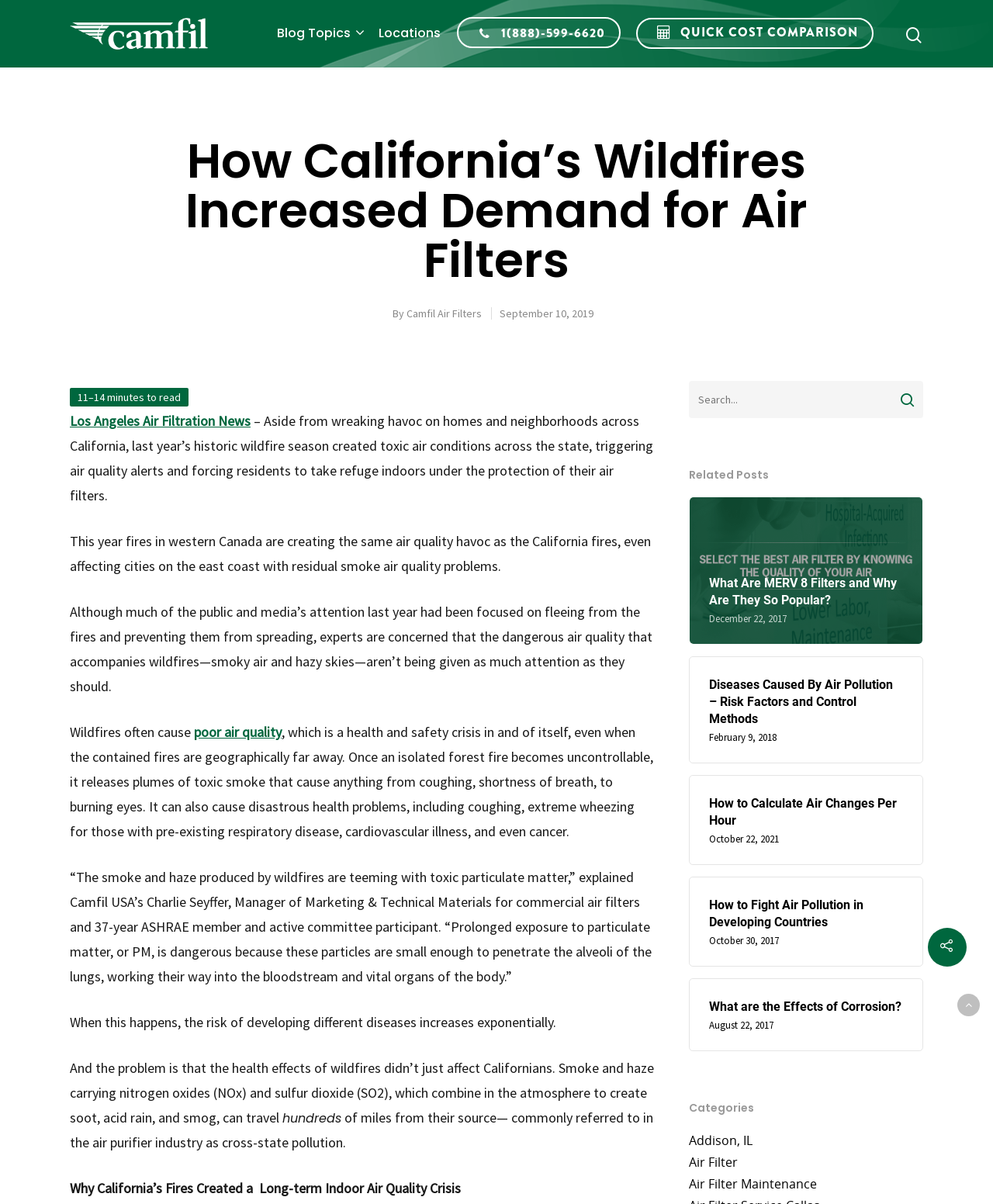Please find and provide the title of the webpage.

How California’s Wildfires Increased Demand for Air Filters